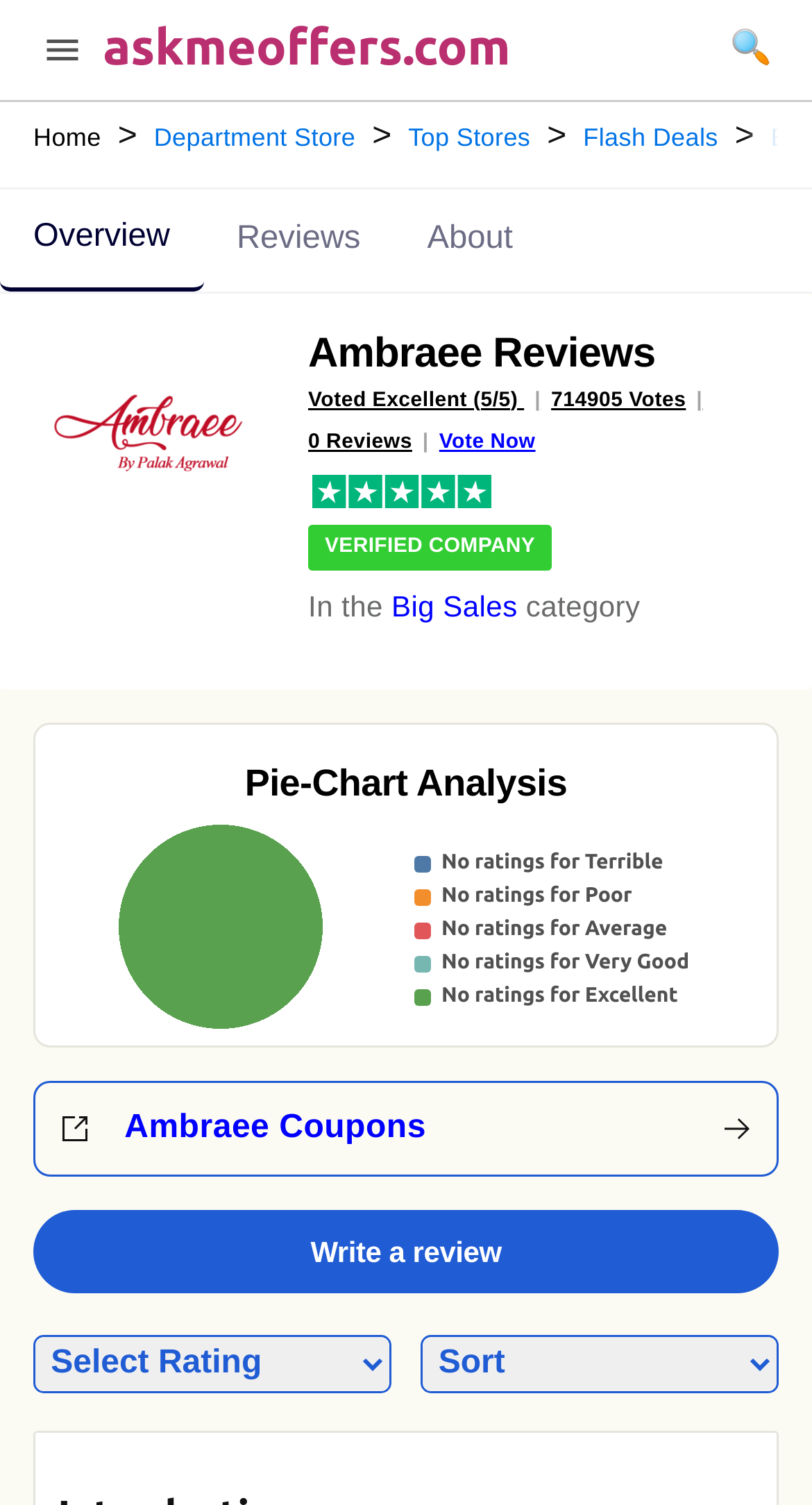Can you determine the bounding box coordinates of the area that needs to be clicked to fulfill the following instruction: "View Ambraee reviews"?

[0.062, 0.217, 0.318, 0.355]